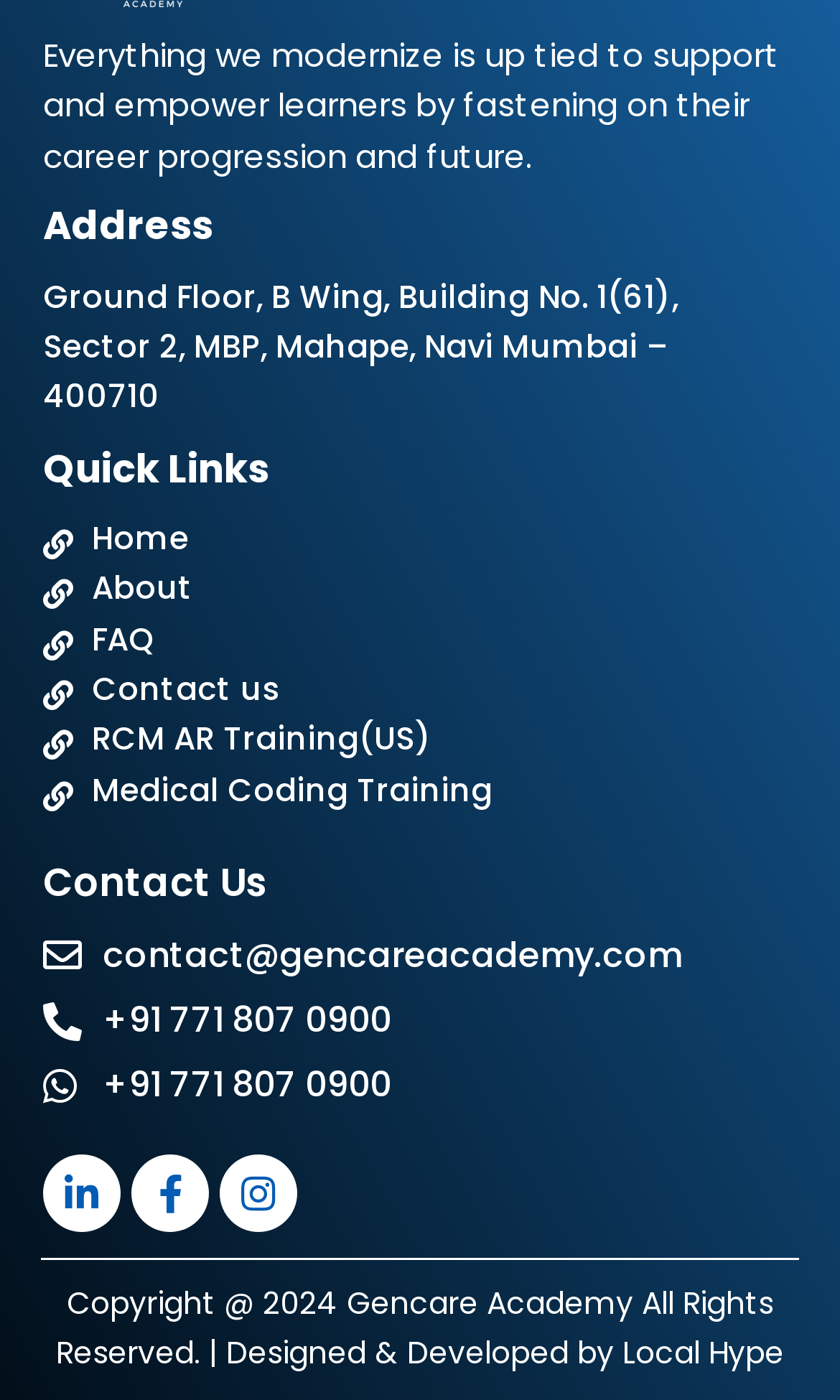Please determine the bounding box coordinates of the element to click in order to execute the following instruction: "Visit Facebook page". The coordinates should be four float numbers between 0 and 1, specified as [left, top, right, bottom].

[0.156, 0.824, 0.249, 0.88]